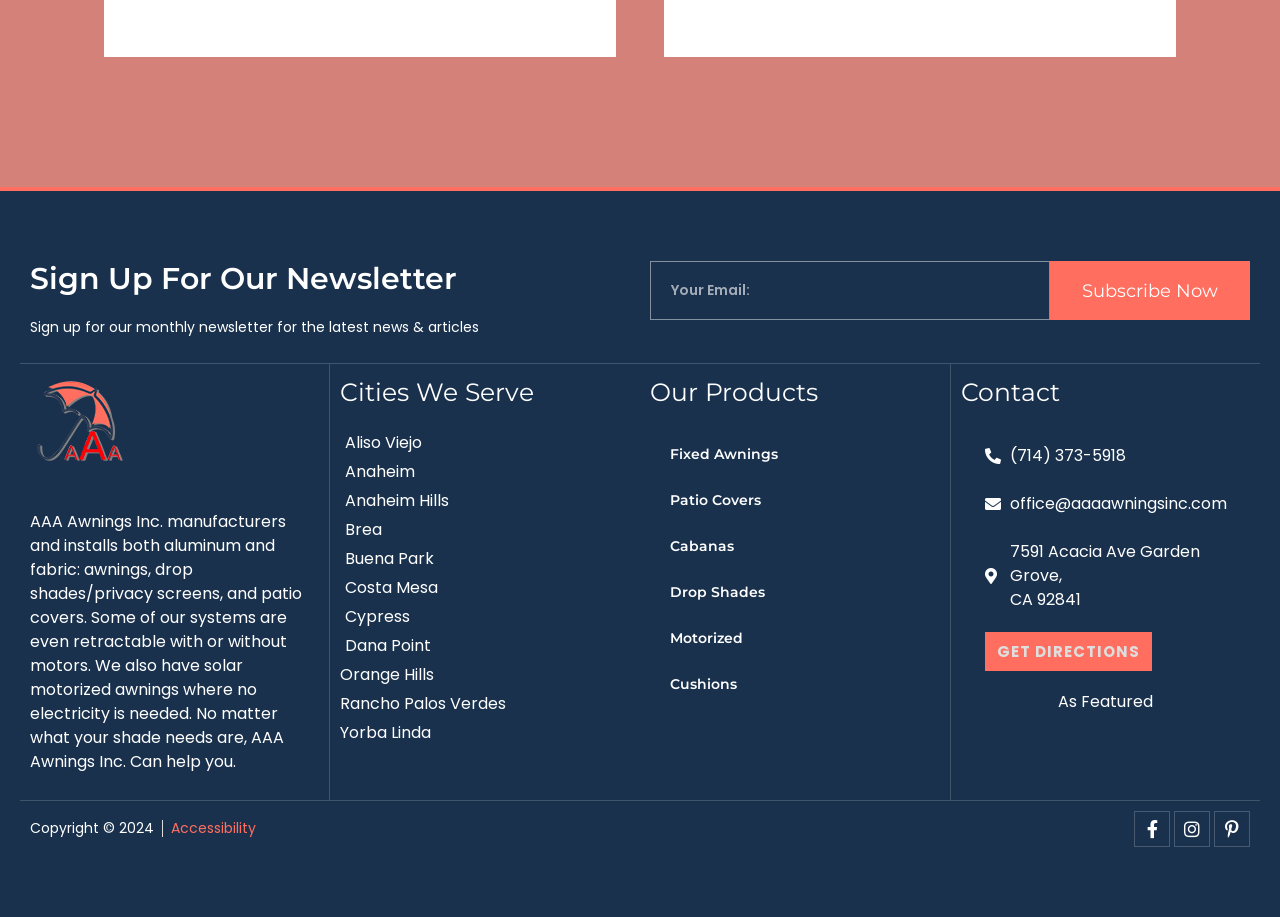Find the bounding box coordinates of the area that needs to be clicked in order to achieve the following instruction: "Click the 'LivingSidebySide®' link". The coordinates should be specified as four float numbers between 0 and 1, i.e., [left, top, right, bottom].

None